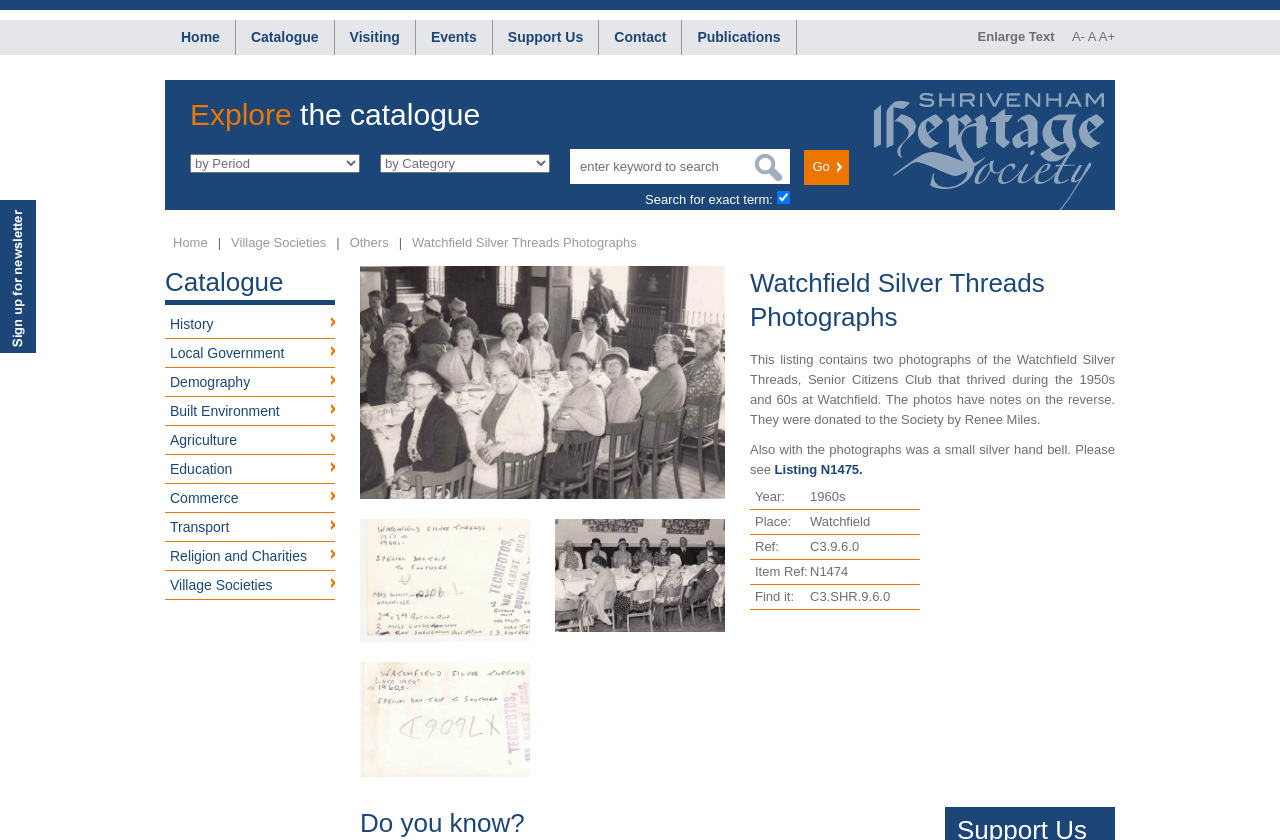Determine the bounding box for the described HTML element: "Village Societies". Ensure the coordinates are four float numbers between 0 and 1 in the format [left, top, right, bottom].

[0.129, 0.68, 0.262, 0.714]